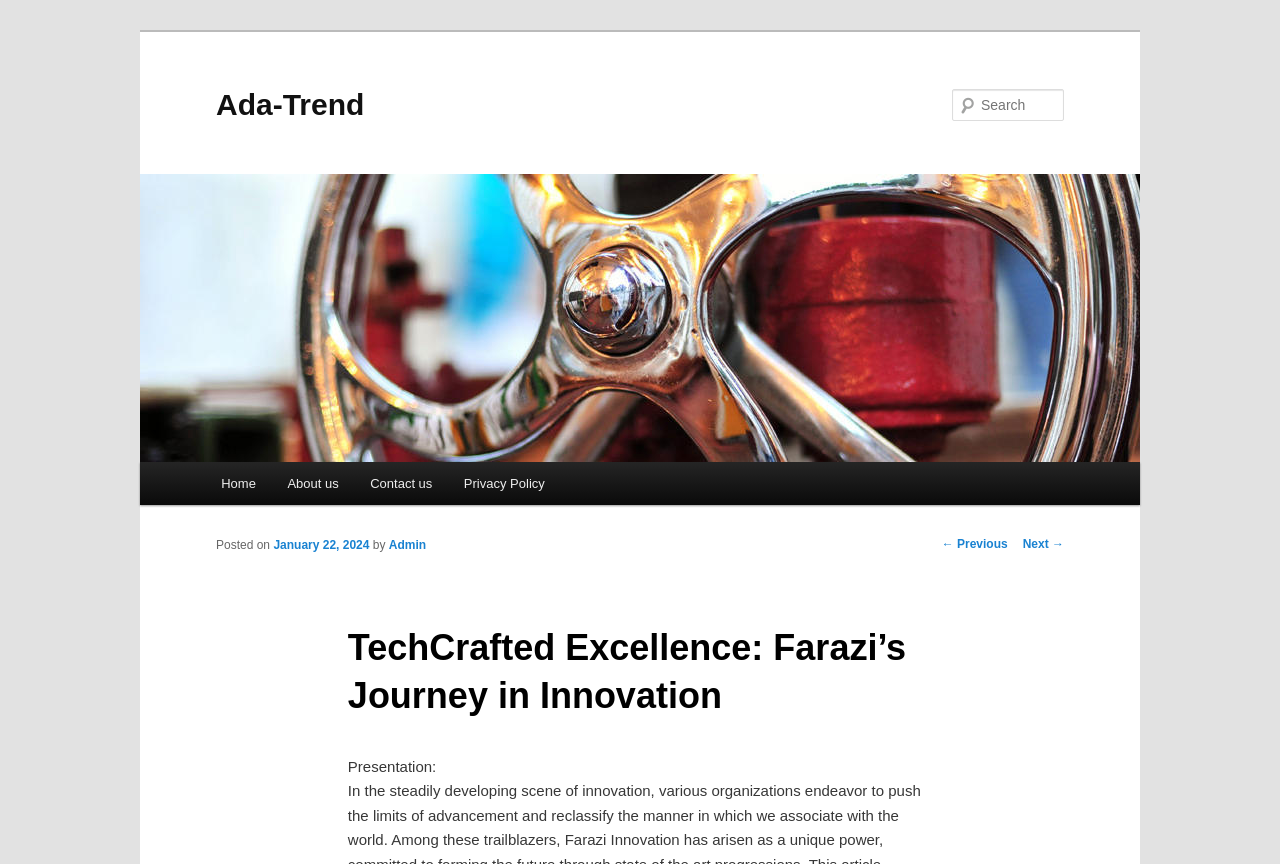Identify the bounding box for the described UI element: "parent_node: Search name="s" placeholder="Search"".

[0.744, 0.103, 0.831, 0.14]